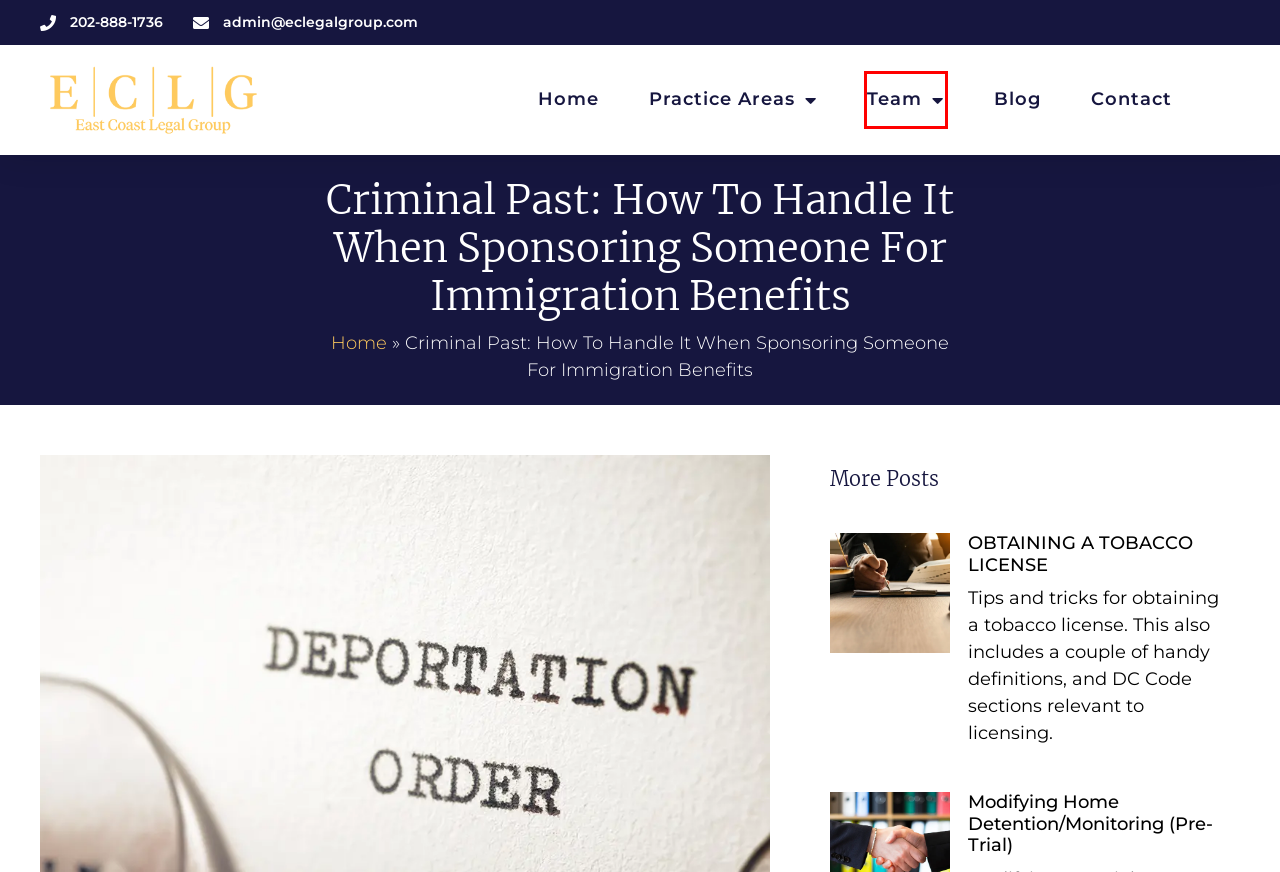Given a webpage screenshot with a red bounding box around a particular element, identify the best description of the new webpage that will appear after clicking on the element inside the red bounding box. Here are the candidates:
A. Modifying Home Detention/Monitoring (Pre-Trial) - East Coast Legal Group
B. OBTAINING A TOBACCO LICENSE - East Coast Legal Group
C. East Coast Legal Group Team | Best Attorneys Washington DC & Maryland
D. Law Firm Practice Areas Washington DC | East Coast Legal Group
E. Competency To Stand Trial | East Coast Legal Group Washington DC
F. East Coast Legal Group​ | Law Firm Washington DC and Maryland
G. Blog - East Coast Legal Group | Washington DC Law Firm
H. Contact Us | East Coast Legal Group | Free Consultation

C